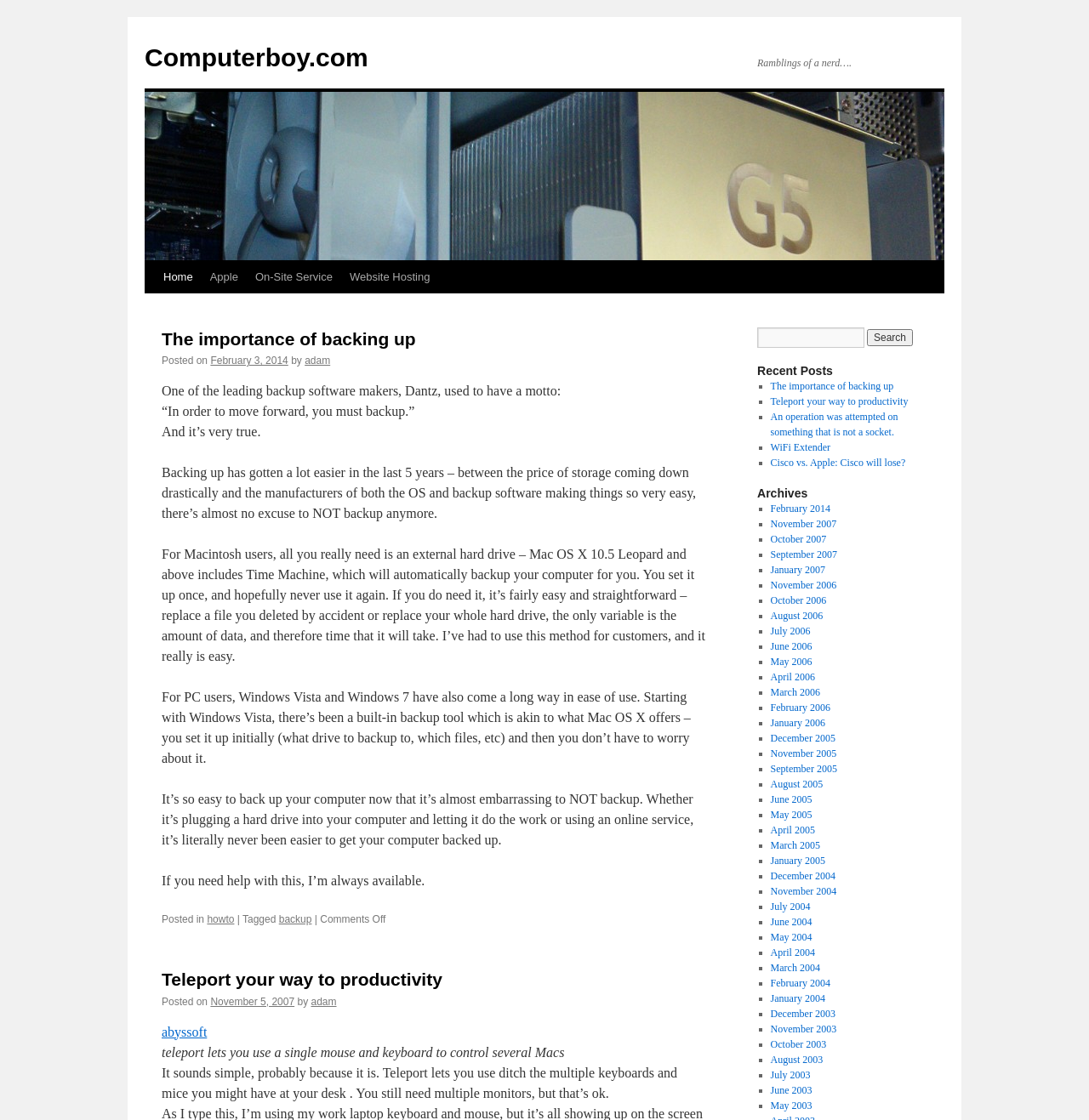Mark the bounding box of the element that matches the following description: "Skip to content".

[0.132, 0.232, 0.148, 0.319]